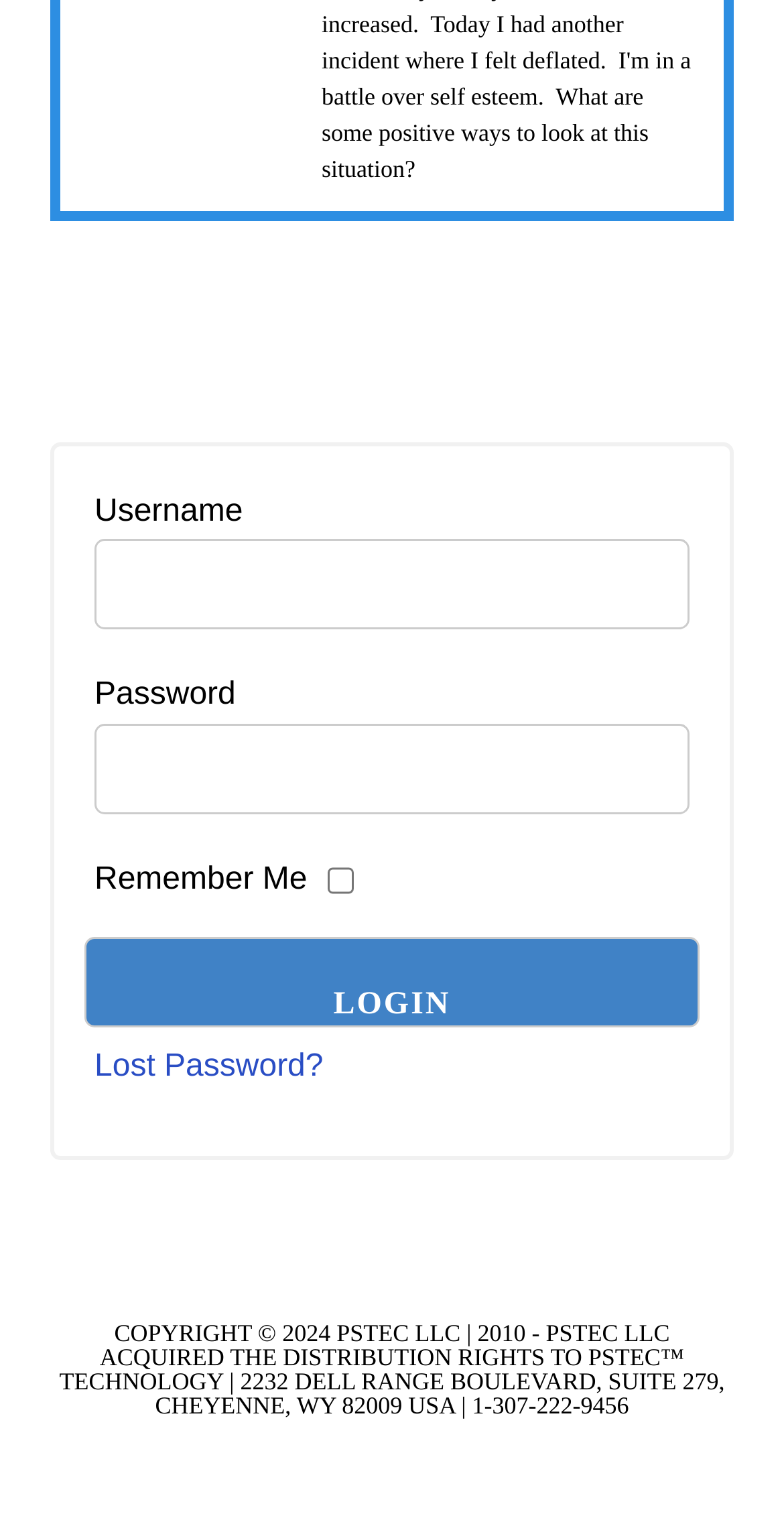How many text input fields are there on the login form?
Provide a concise answer using a single word or phrase based on the image.

2